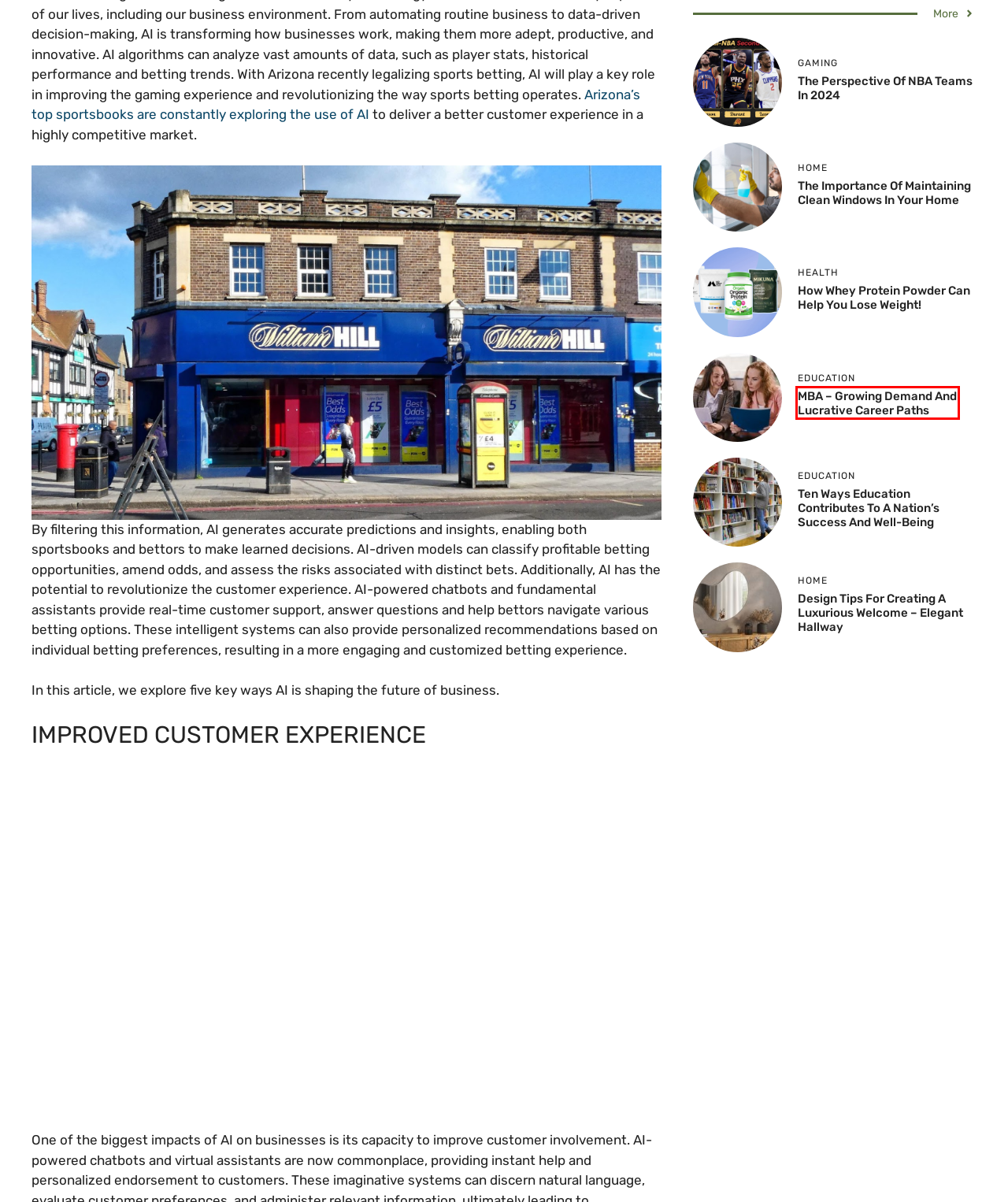Review the webpage screenshot provided, noting the red bounding box around a UI element. Choose the description that best matches the new webpage after clicking the element within the bounding box. The following are the options:
A. The Importance Of Maintaining Clean Windows In Your Home - Certain Doubts
B. Design tips for creating a luxurious welcome - Elegant hallway - Certain Doubts
C. The Perspective of NBA Teams in 2024 - Certain Doubts
D. Social Media - Certain Doubts
E. How Whey Protein Powder Can Help You Lose Weight! - Certain Doubts
F. MBA - Growing Demand and Lucrative Career Paths - Certain Doubts
G. Arizona Sports Betting Sites: All Legal AZ Sportsbooks Live
H. Ten Ways Education Contributes to a Nation's Success and Well-being - Certain Doubts

F